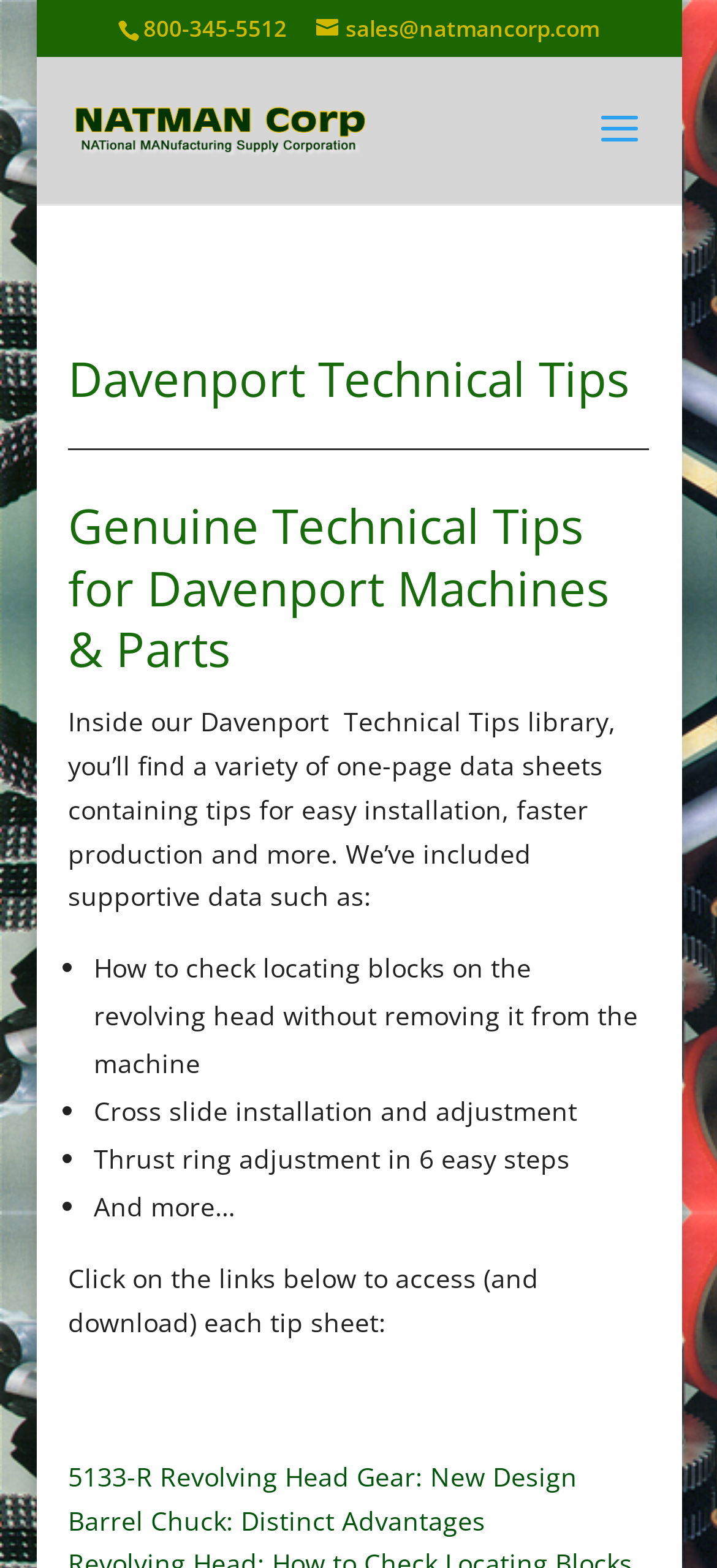With reference to the image, please provide a detailed answer to the following question: What is the email address to contact?

The email address can be found at the top of the webpage, it is a link element with the value 'sales@natmancorp.com'.